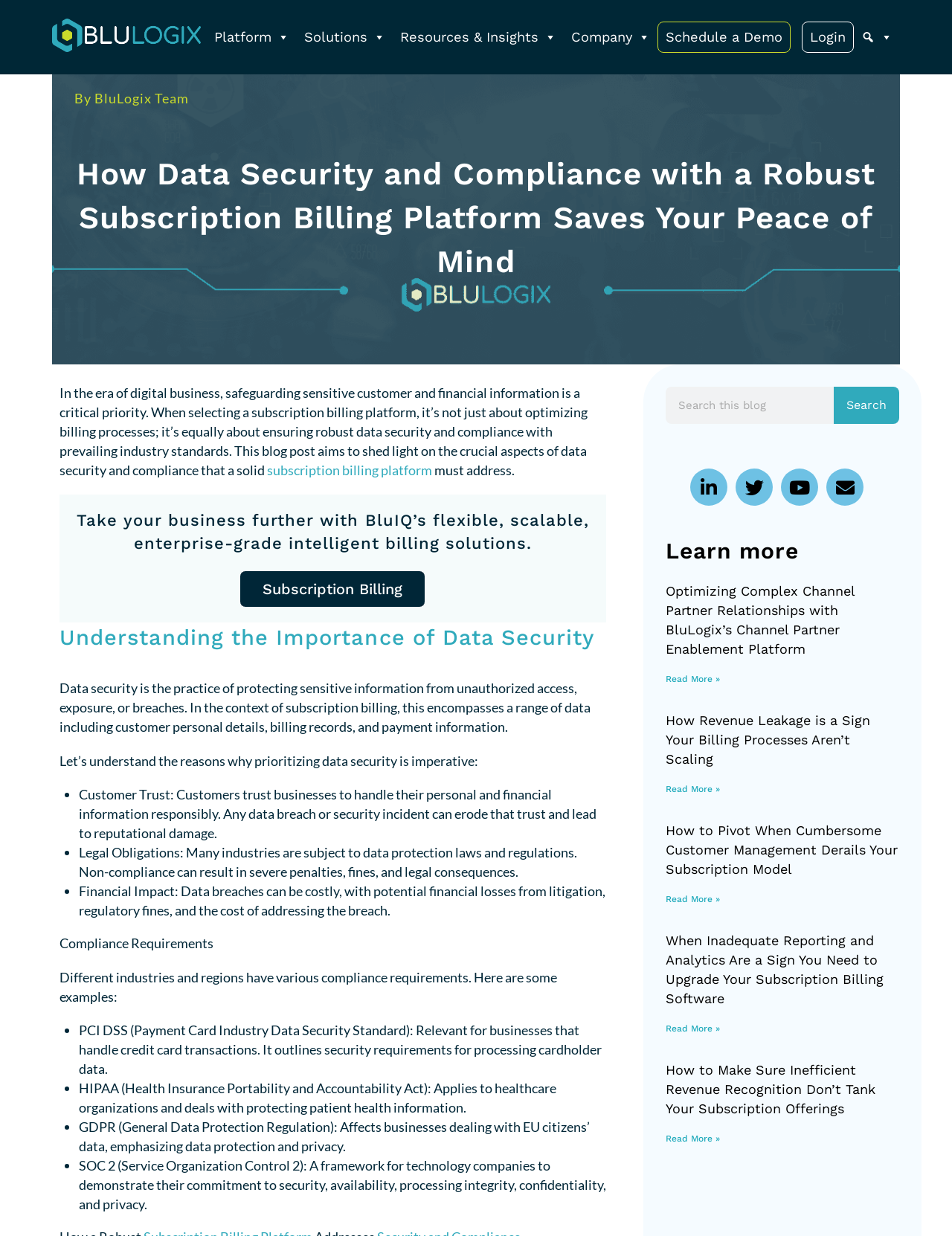Offer a meticulous description of the webpage's structure and content.

This webpage is about data security and compliance with a robust subscription billing platform, specifically highlighting the importance of safeguarding sensitive customer and financial information. At the top, there are two links to skip to primary navigation and main content. Below that, there is a logo image with the text "BLX No Tagline 1 1" and a navigation menu with links to "Platform", "Solutions", "Resources & Insights", "Company", "Schedule a Demo", "Login", and a button with a slash icon.

The main content starts with a heading that matches the meta description, followed by a paragraph of text discussing the importance of data security and compliance in subscription billing. There is a link to "subscription billing platform" within the text. 

Below that, there is a heading "Take your business further with BluIQ’s flexible, scalable, enterprise-grade intelligent billing solutions" and a link to "Subscription Billing". 

The next section is about understanding the importance of data security, with a heading and a paragraph of text explaining what data security is and why it's crucial. This is followed by a list of reasons why prioritizing data security is imperative, including customer trust, legal obligations, and financial impact.

The following section discusses compliance requirements, listing various industry and region-specific regulations such as PCI DSS, HIPAA, GDPR, and SOC 2.

On the right side of the page, there is a search bar with a search button. Below that, there are social media links to LinkedIn, Twitter, YouTube, and an envelope icon.

Further down, there is a section with the heading "Learn more" and a series of article previews, each with a heading, a brief summary, and a "Read more" link. The articles are about optimizing complex channel partner relationships, revenue leakage, customer management, and inadequate reporting and analytics in subscription billing software.